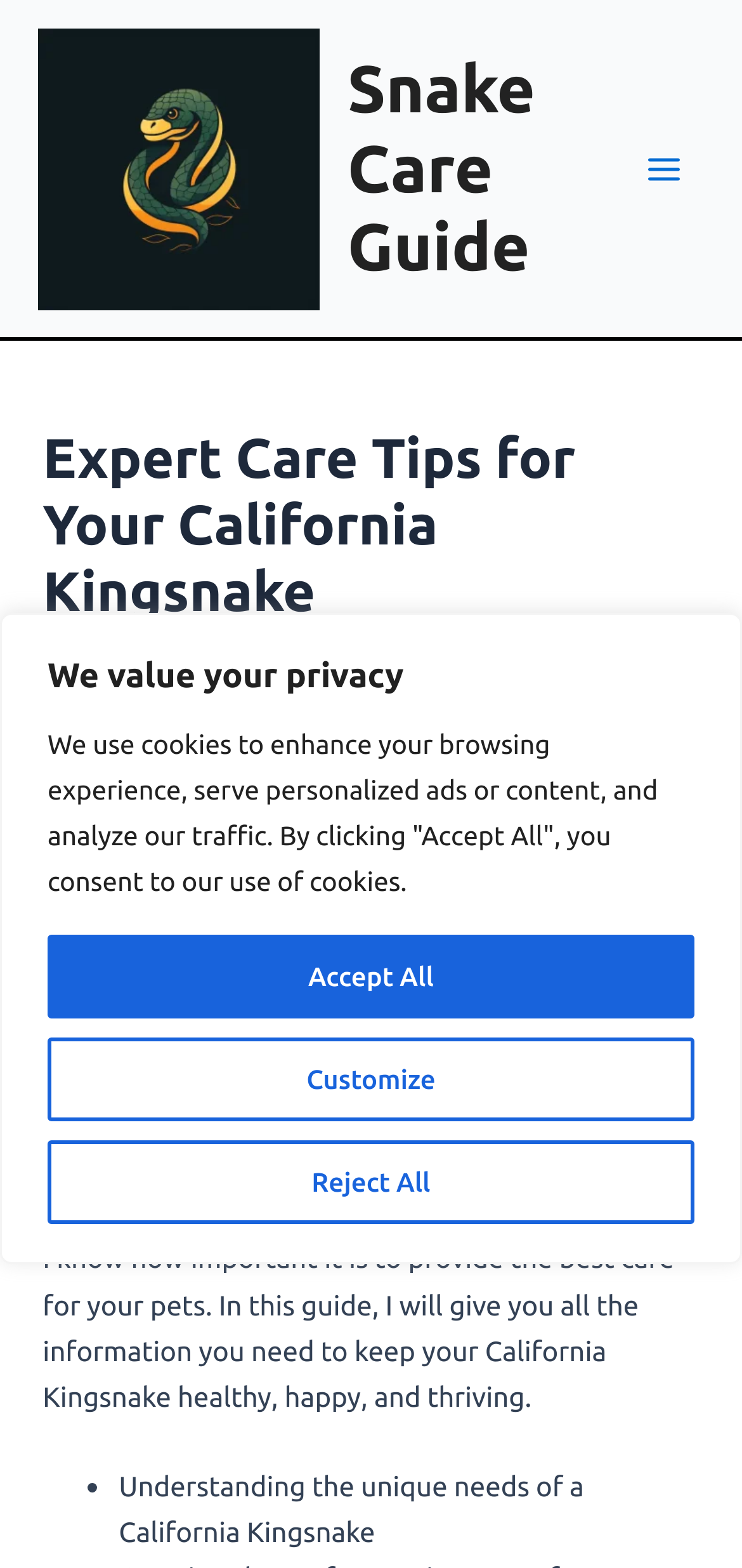Please mark the clickable region by giving the bounding box coordinates needed to complete this instruction: "Toggle the 'Table of Content'".

[0.482, 0.716, 0.597, 0.757]